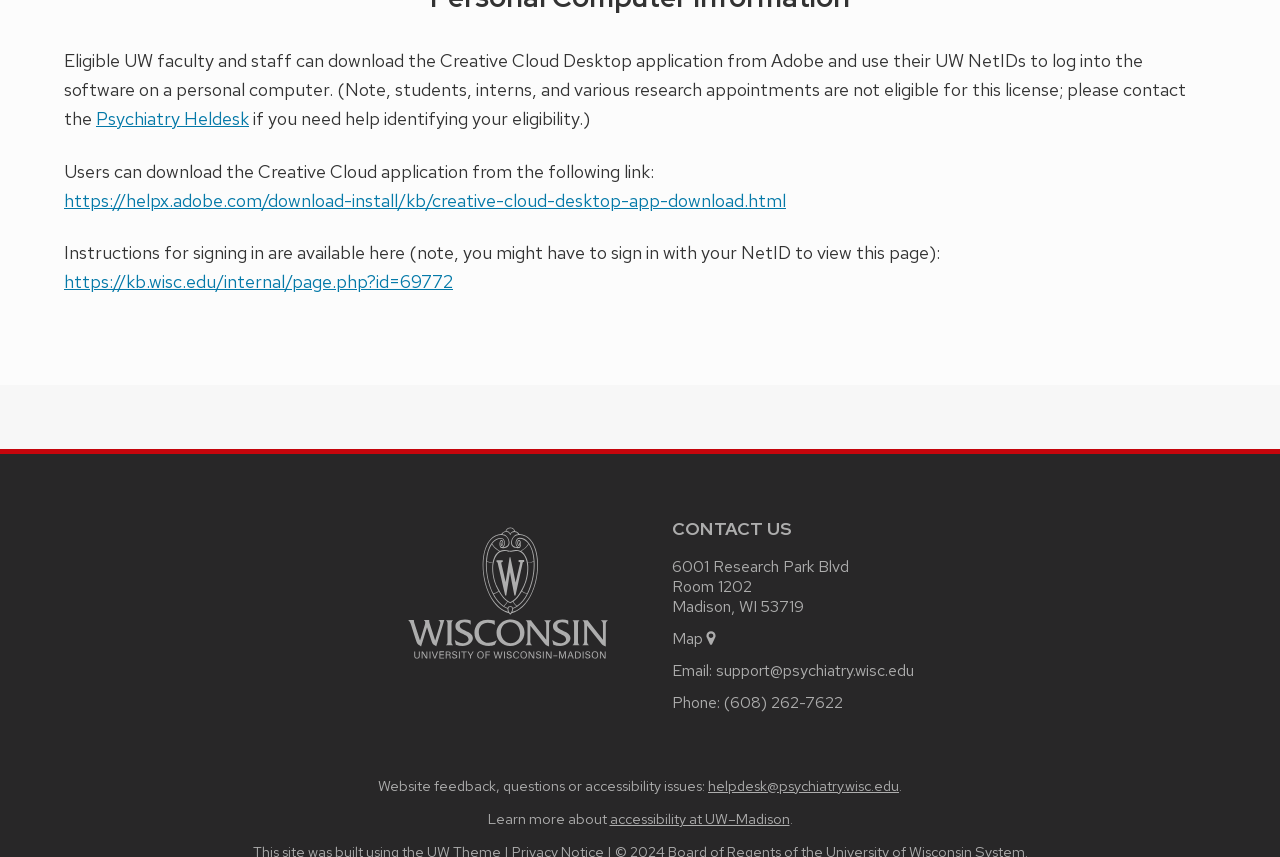What is the email address for website feedback? Refer to the image and provide a one-word or short phrase answer.

helpdesk@psychiatry.wisc.edu